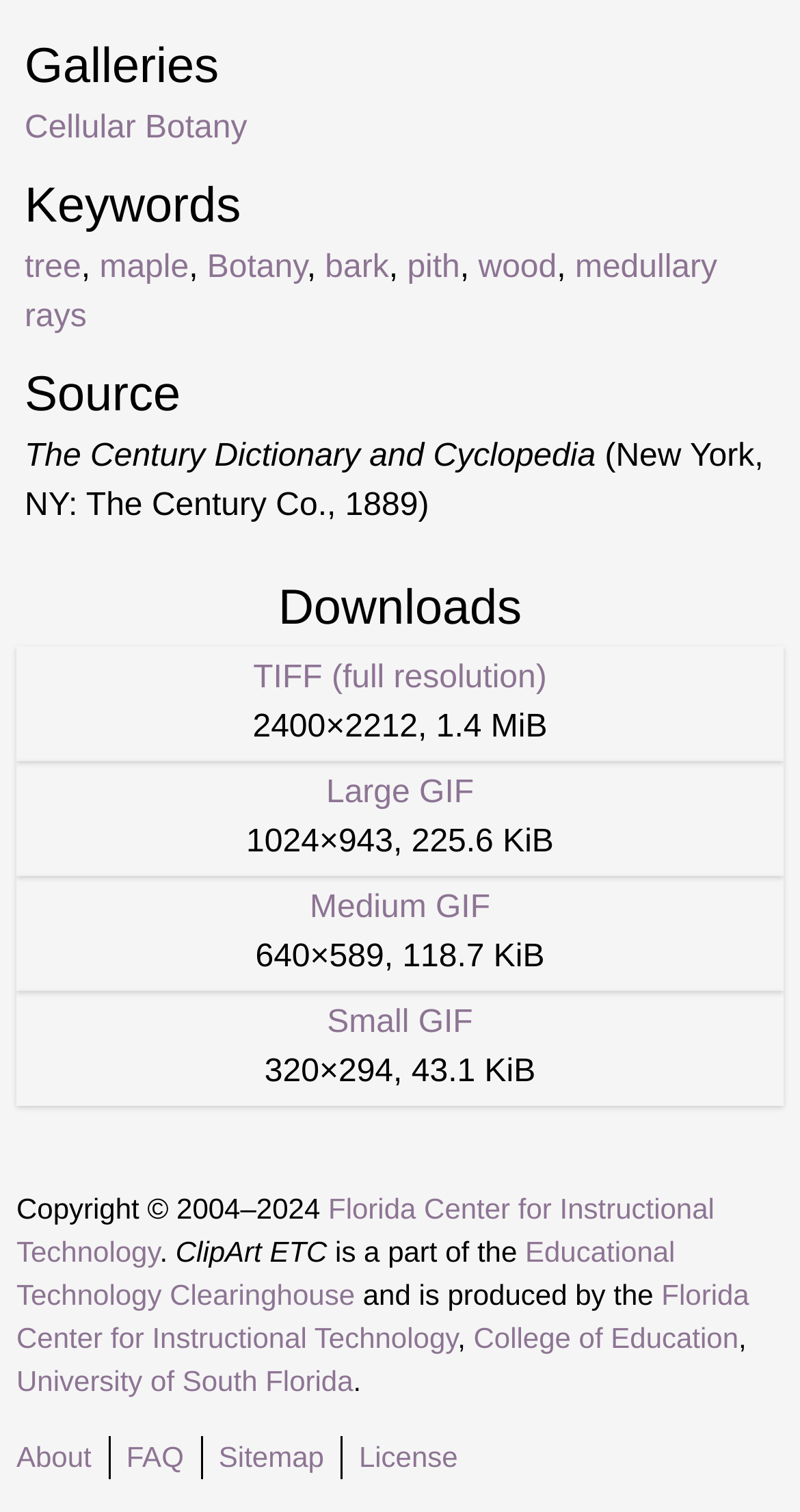Please find the bounding box coordinates of the element's region to be clicked to carry out this instruction: "Download the image in TIFF format".

[0.316, 0.436, 0.683, 0.459]